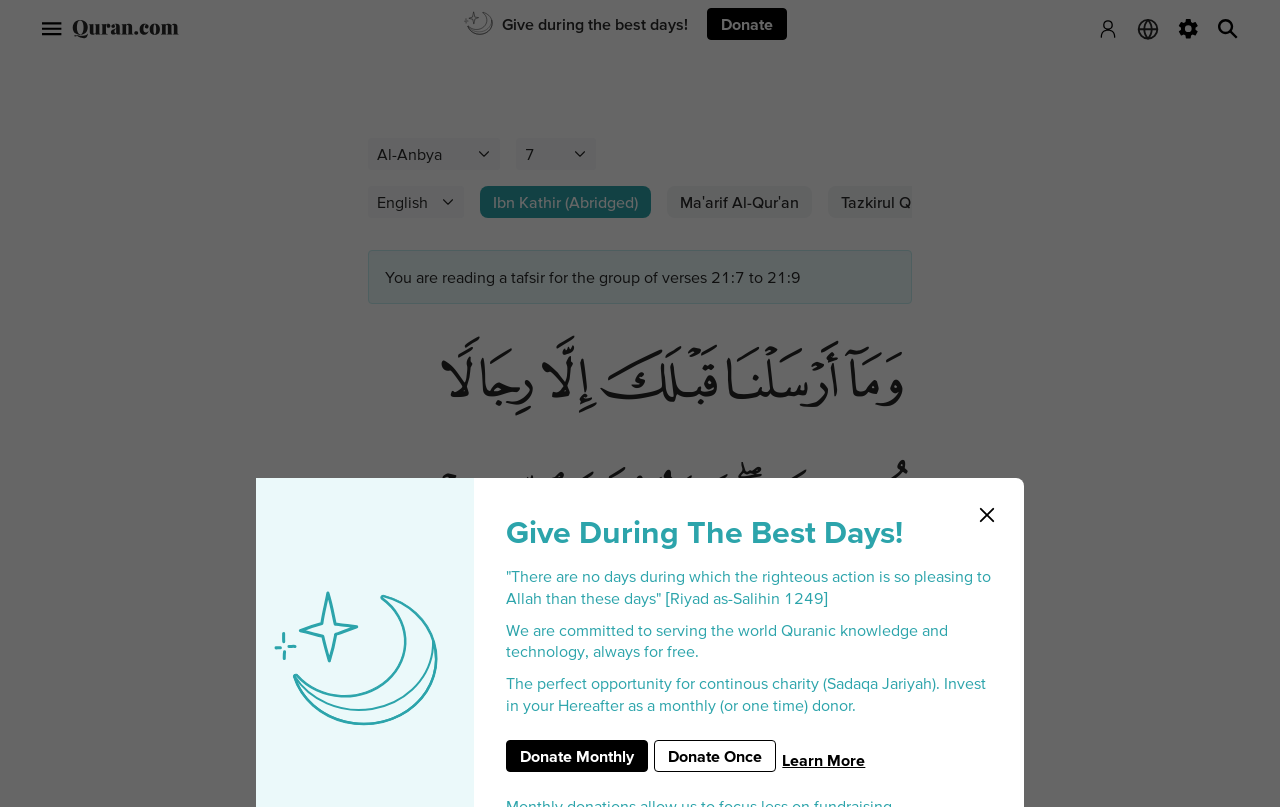Please provide the bounding box coordinate of the region that matches the element description: aria-label="Search". Coordinates should be in the format (top-left x, top-left y, bottom-right x, bottom-right y) and all values should be between 0 and 1.

[0.944, 0.011, 0.975, 0.06]